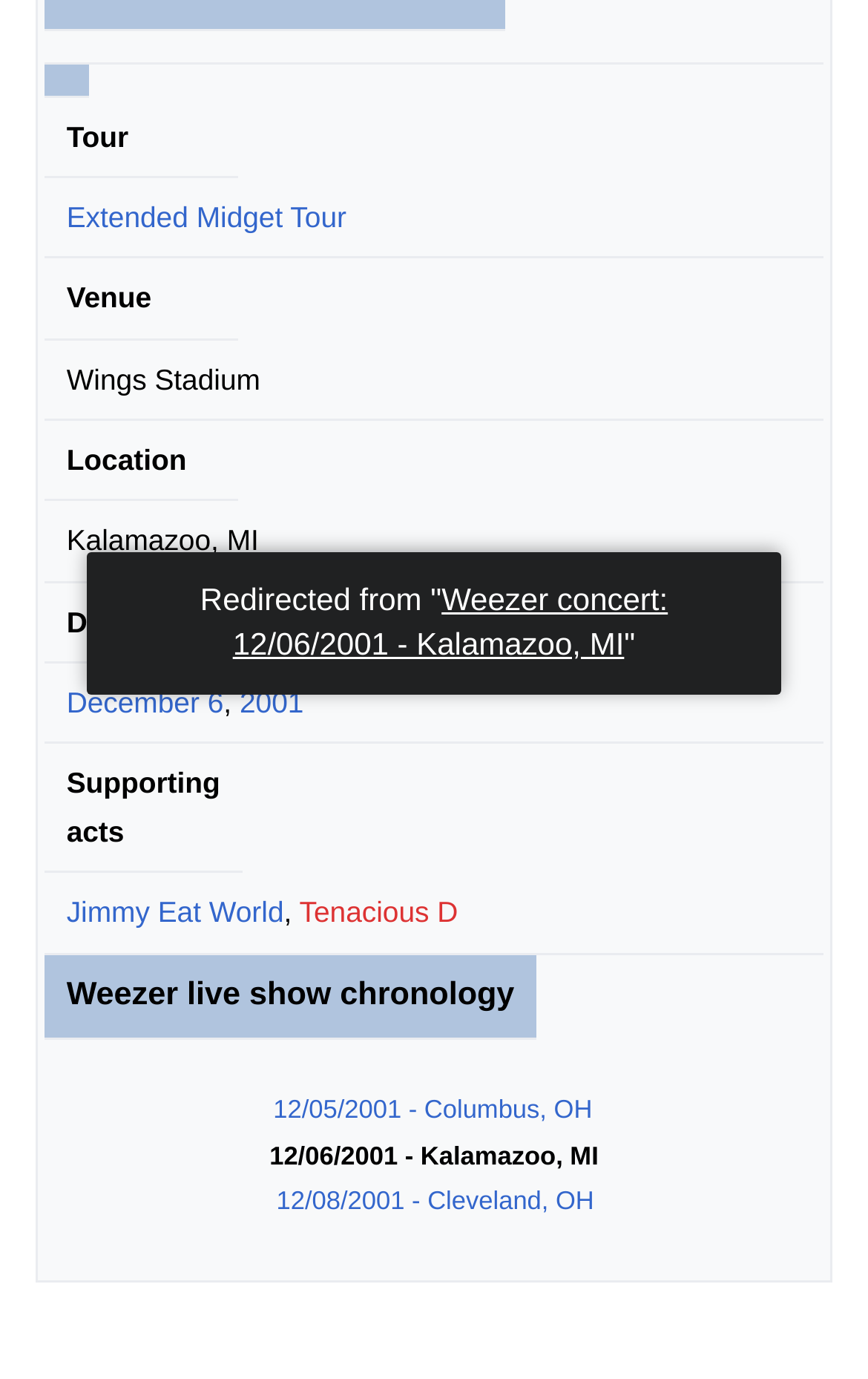Find the bounding box coordinates for the HTML element described as: "2001". The coordinates should consist of four float values between 0 and 1, i.e., [left, top, right, bottom].

[0.276, 0.497, 0.35, 0.522]